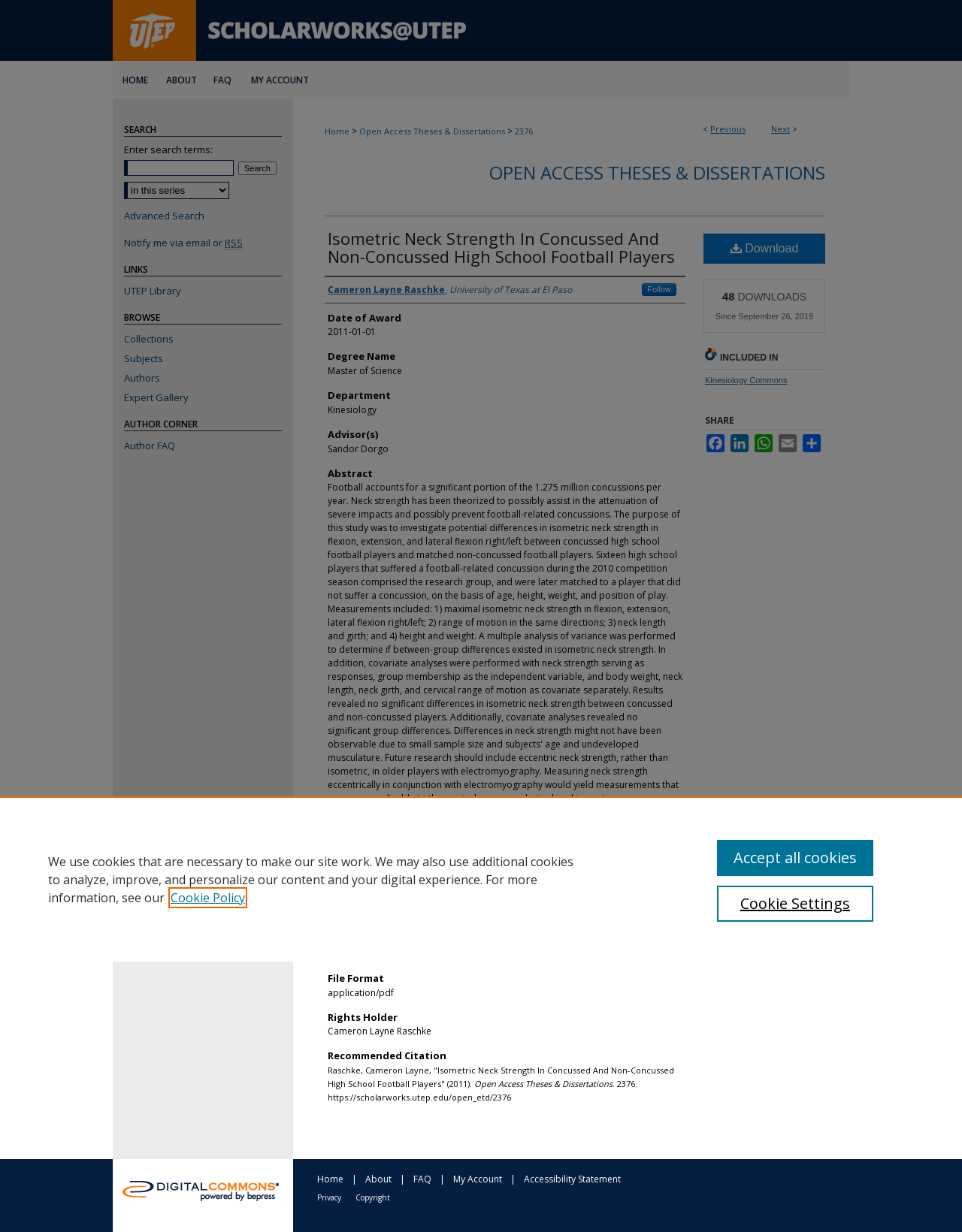Locate the bounding box coordinates of the clickable area to execute the instruction: "Click on the 'HOME' link". Provide the coordinates as four float numbers between 0 and 1, represented as [left, top, right, bottom].

[0.119, 0.049, 0.162, 0.08]